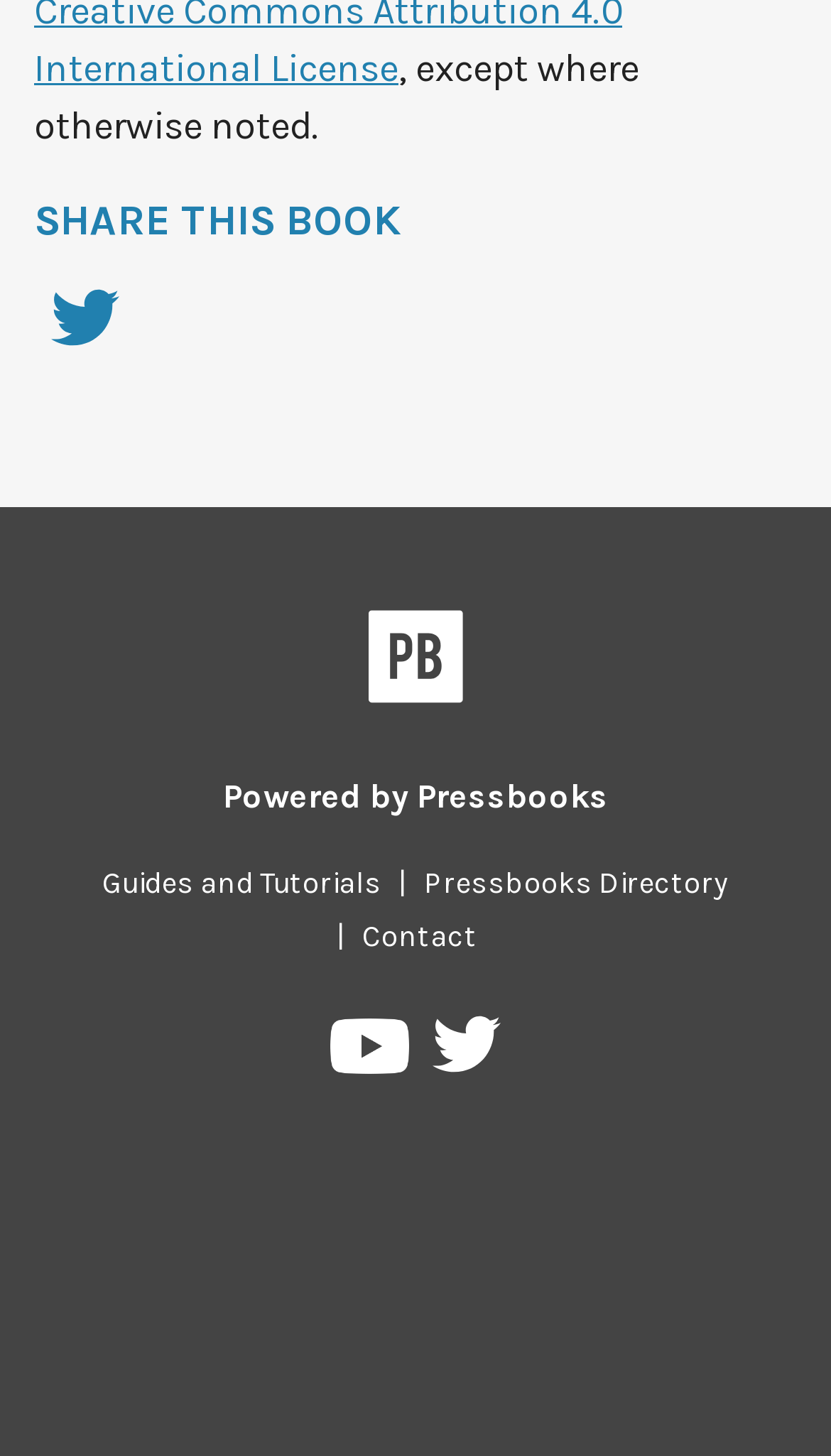What is the text at the top of the webpage? Please answer the question using a single word or phrase based on the image.

except where otherwise noted